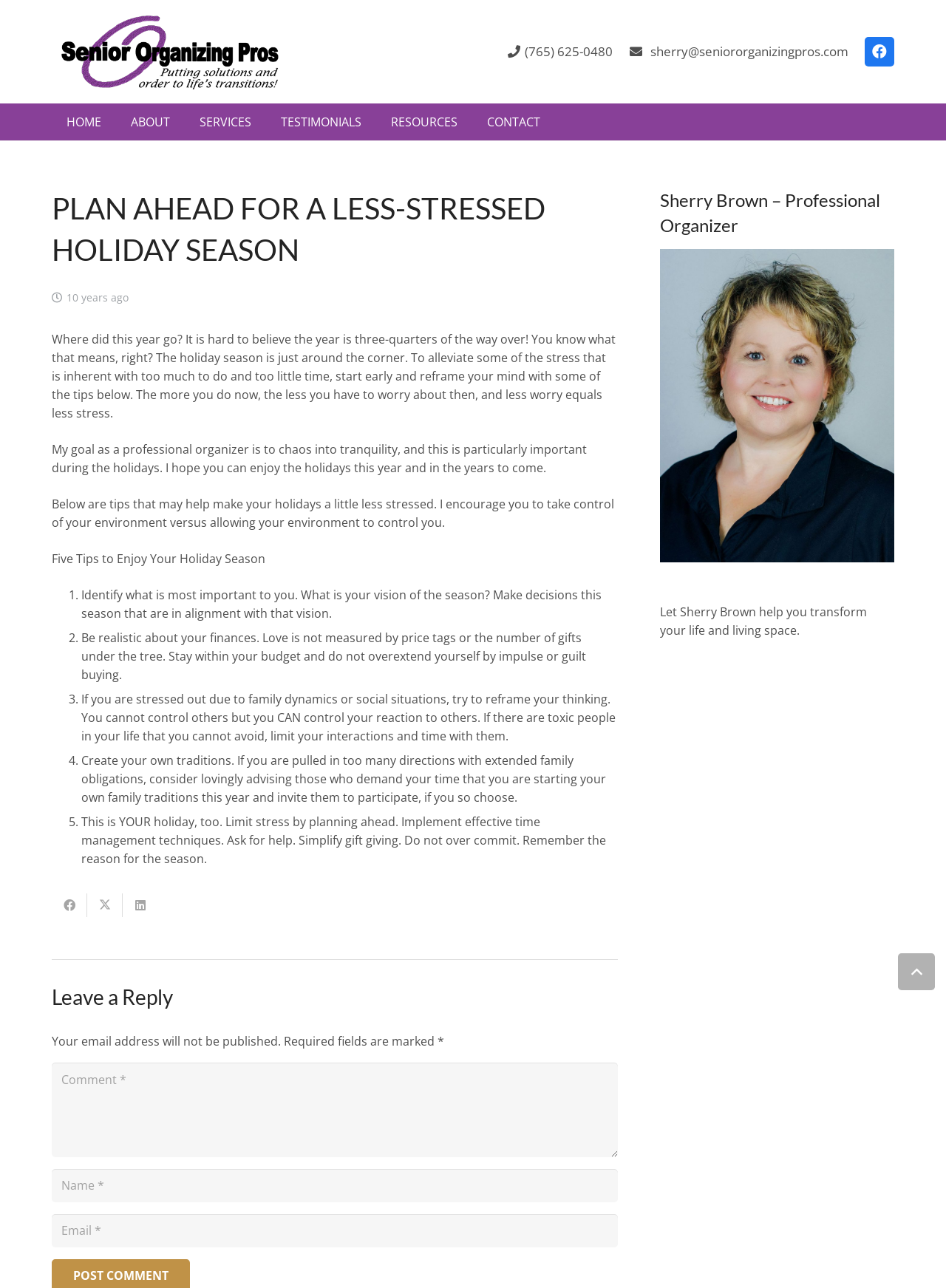What is the author's goal during the holidays?
Analyze the image and provide a thorough answer to the question.

I read the static text 'My goal as a professional organizer is to chaos into tranquility, and this is particularly important during the holidays.' to find the answer.